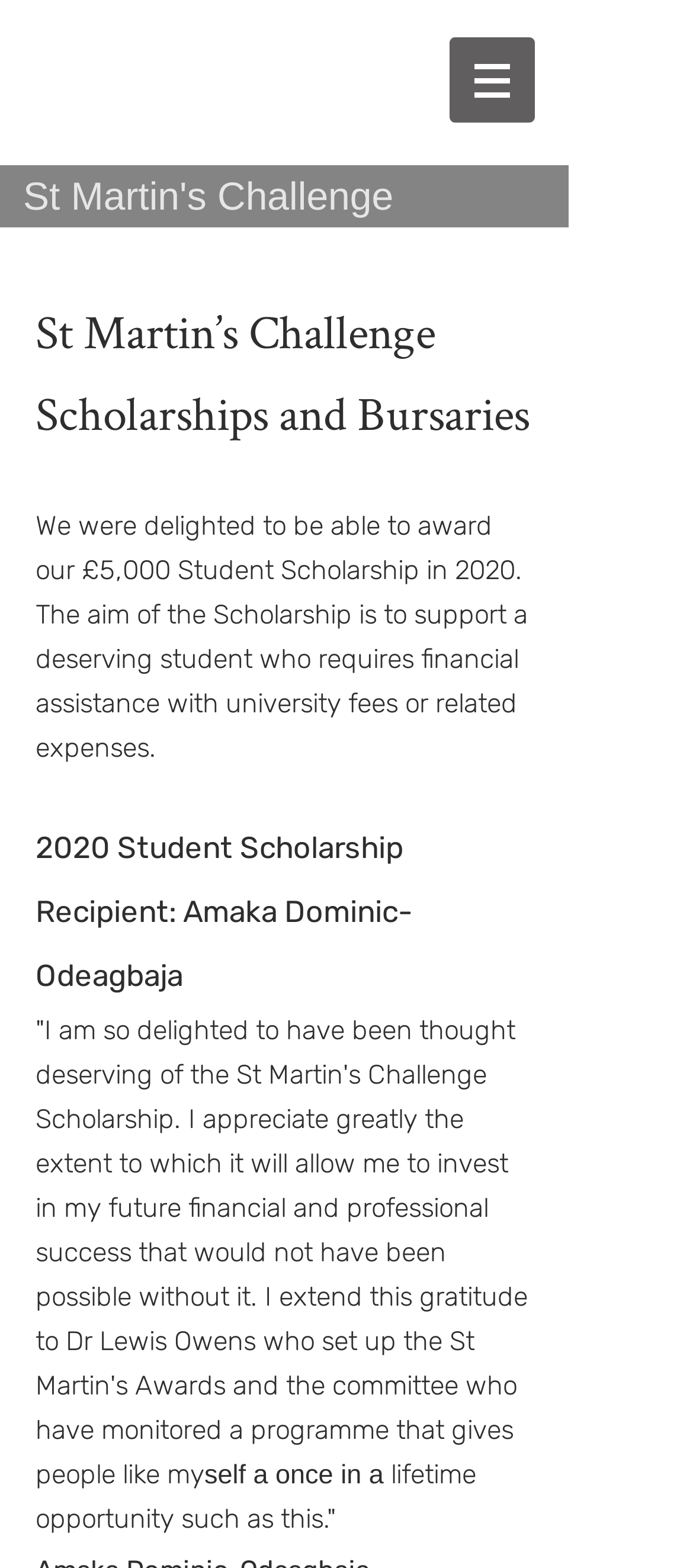Explain in detail what is displayed on the webpage.

The webpage is about bursaries, specifically the St Martin's Challenge Scholarships and Bursaries. At the top, there is a navigation menu labeled "Site" with a button that has a popup menu, accompanied by a small image. 

Below the navigation menu, there is a heading that reads "St Martin’s Challenge Scholarships and Bursaries". Following this heading, there is a paragraph of text that explains the purpose of the scholarship, which is to support a deserving student who requires financial assistance with university fees or related expenses. 

Further down, there is a section that announces the 2020 Student Scholarship Recipient, Amaka Dominic-Odeagbaja. Below this announcement, there is a quote from the recipient, expressing gratitude for the scholarship and how it will allow them to invest in their future financial and professional success. The quote is split into three parts, with the last part appearing slightly indented from the left margin.